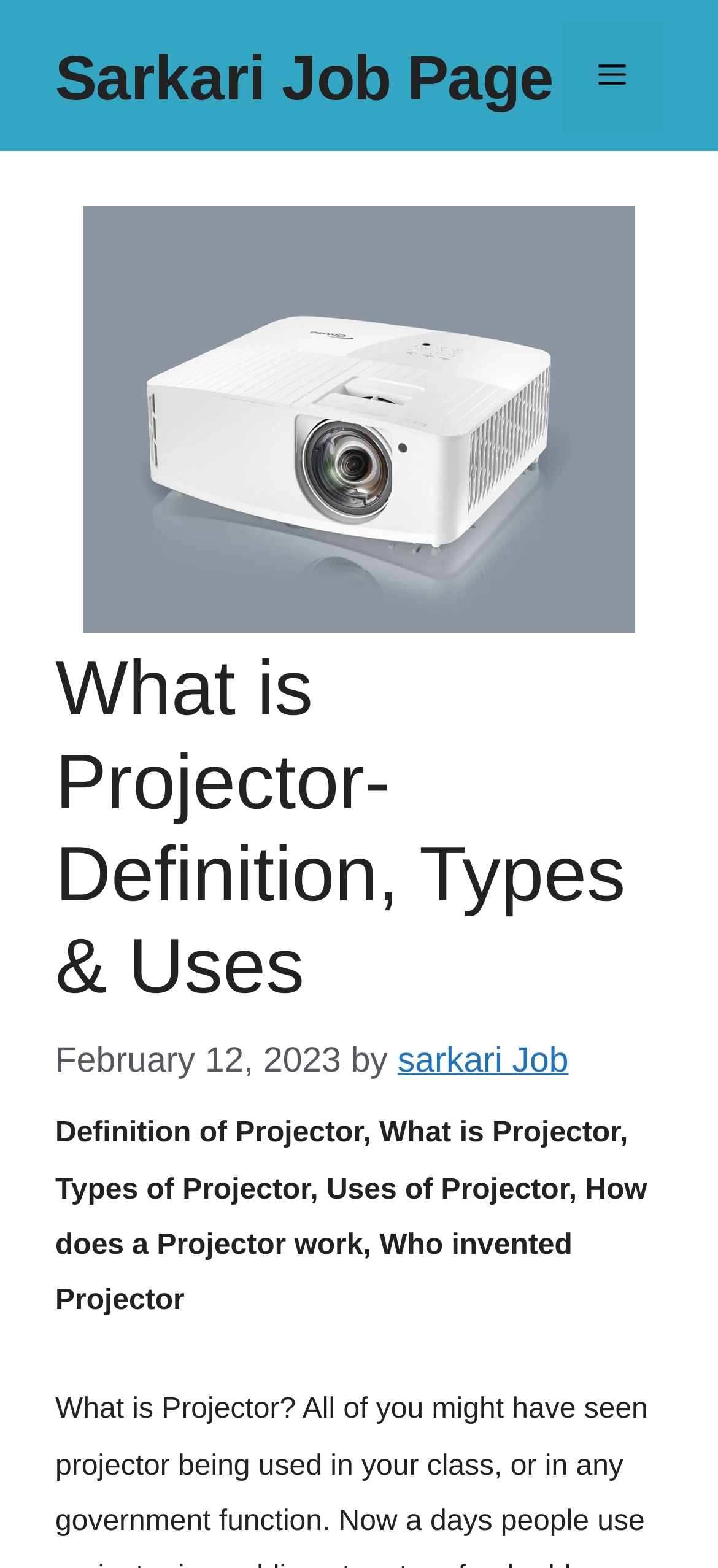Locate and generate the text content of the webpage's heading.

What is Projector- Definition, Types & Uses